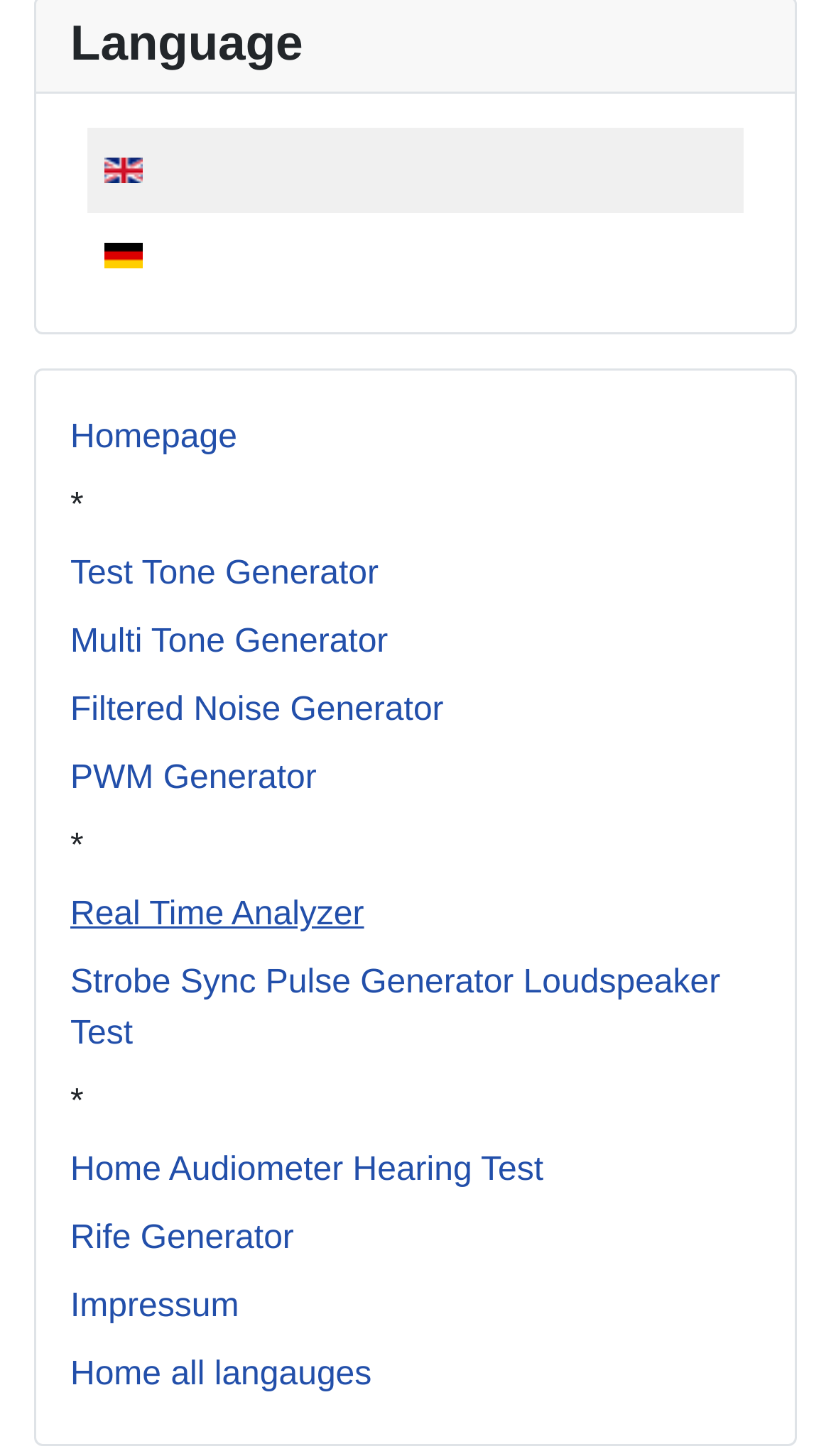Given the element description "Test Tone Generator", identify the bounding box of the corresponding UI element.

[0.085, 0.382, 0.456, 0.407]